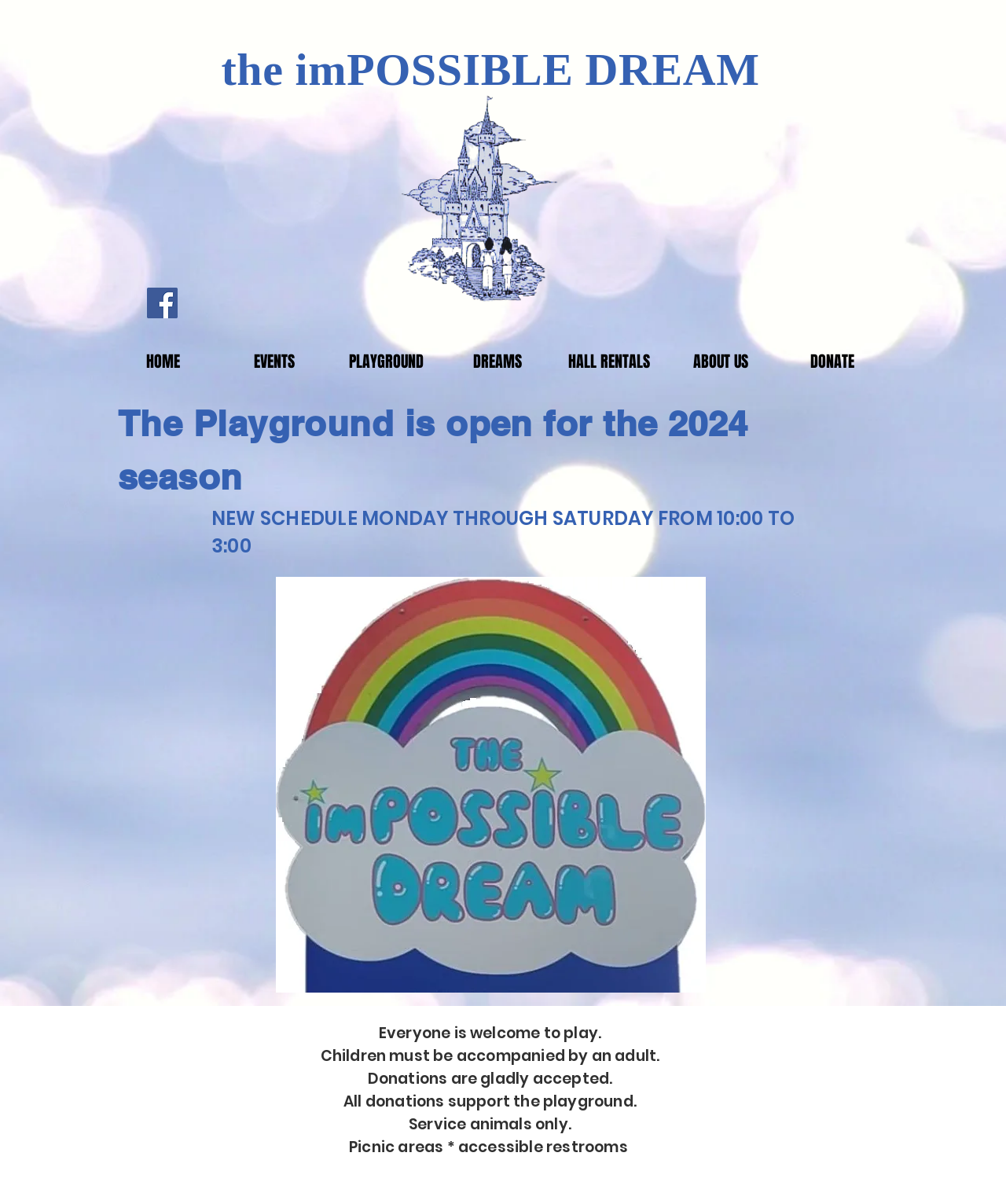Please find the bounding box for the following UI element description. Provide the coordinates in (top-left x, top-left y, bottom-right x, bottom-right y) format, with values between 0 and 1: ABOUT US

[0.661, 0.282, 0.772, 0.319]